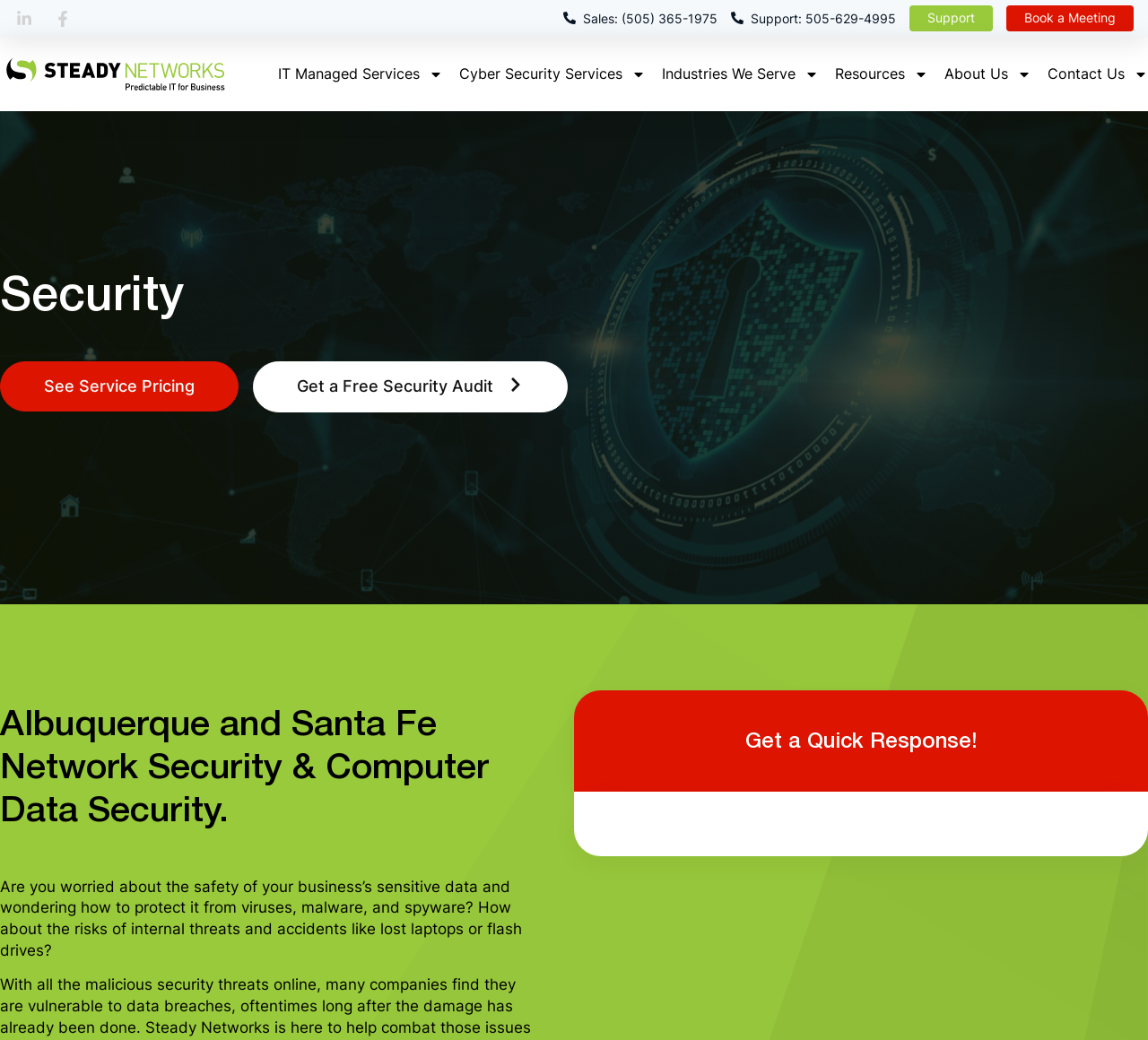What is the main service offered by this company?
Look at the image and answer with only one word or phrase.

IT Network Security